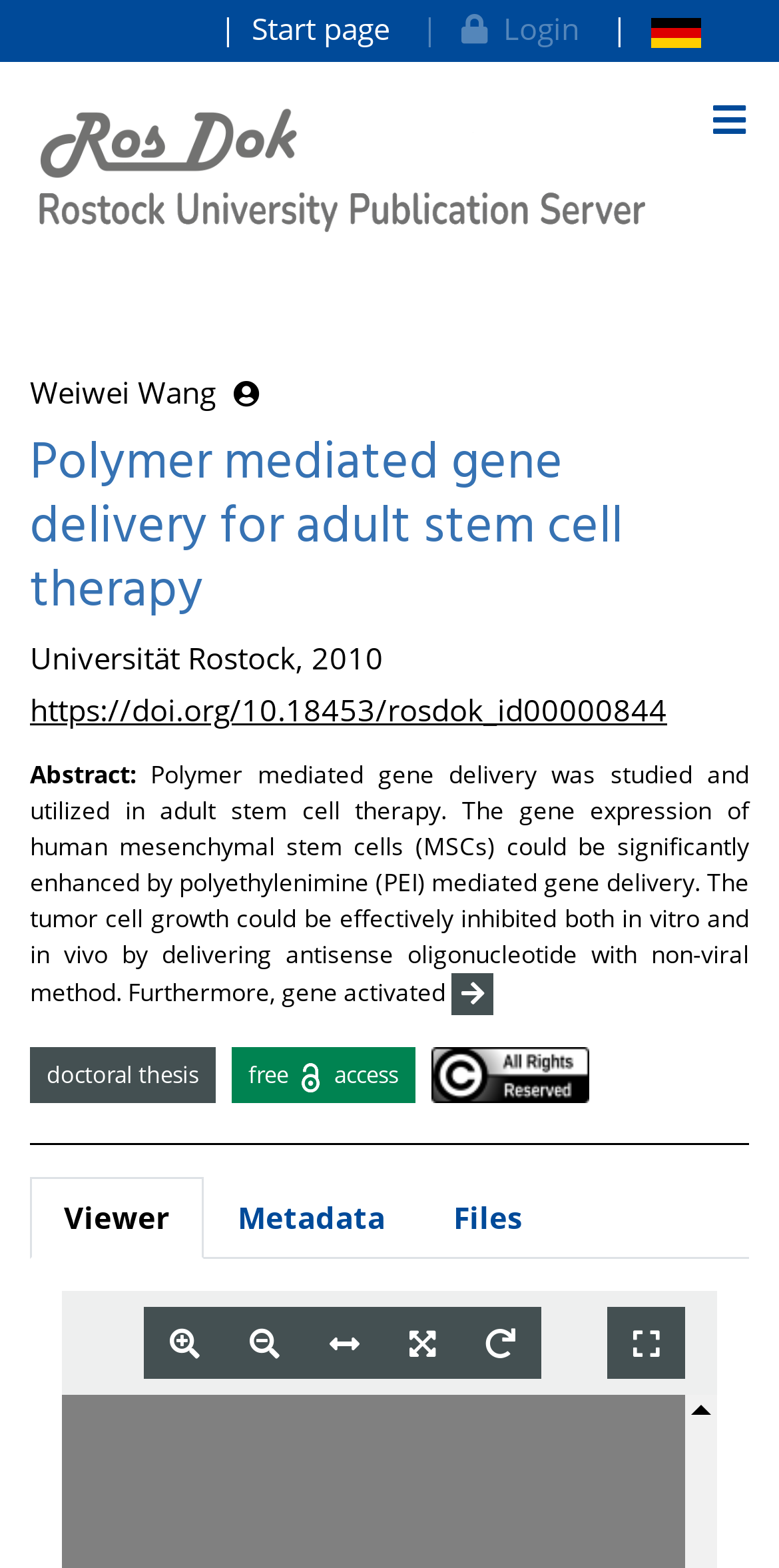Can you specify the bounding box coordinates for the region that should be clicked to fulfill this instruction: "View metadata".

[0.262, 0.751, 0.538, 0.803]